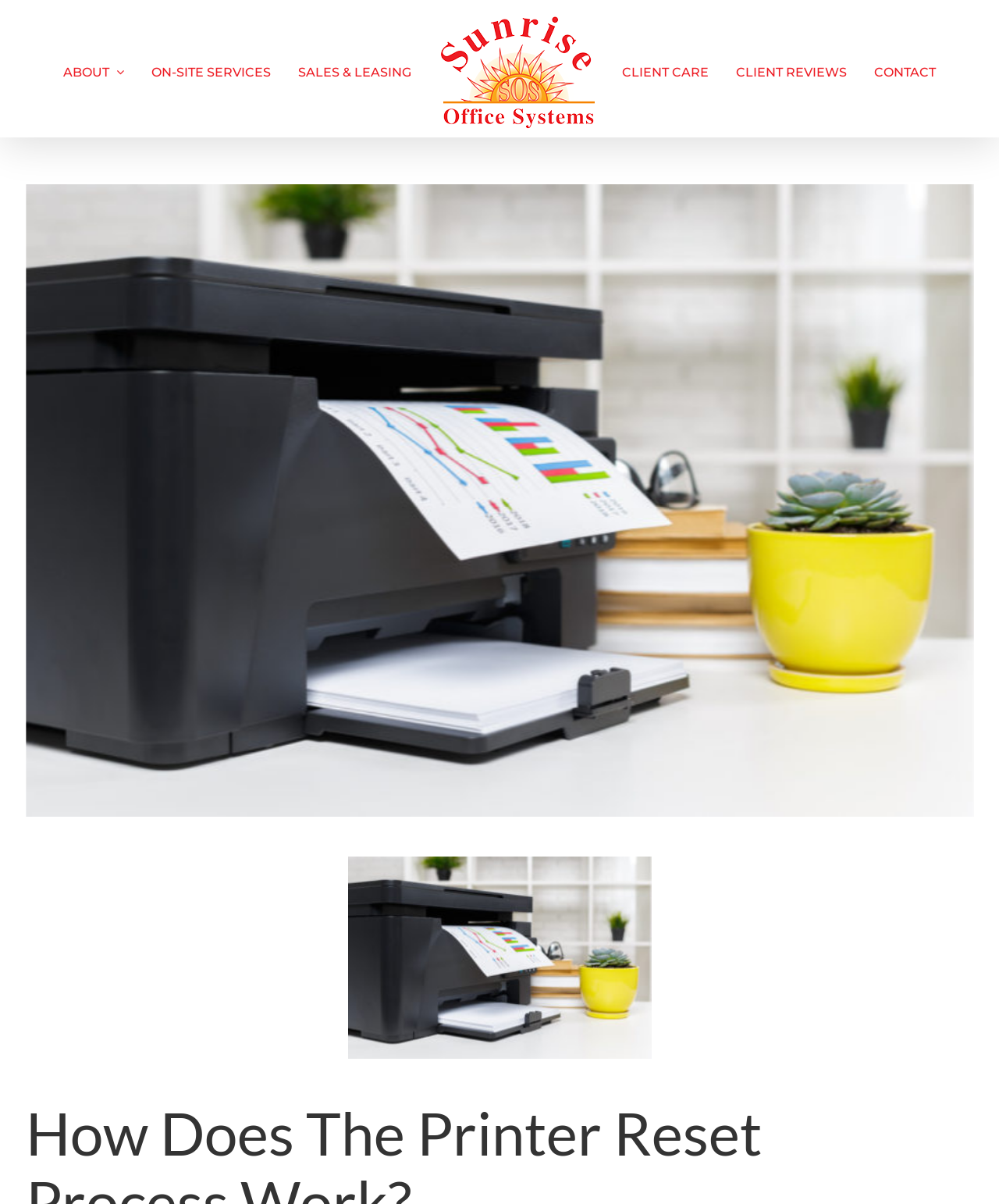Please mark the clickable region by giving the bounding box coordinates needed to complete this instruction: "view on-site services".

[0.152, 0.003, 0.271, 0.111]